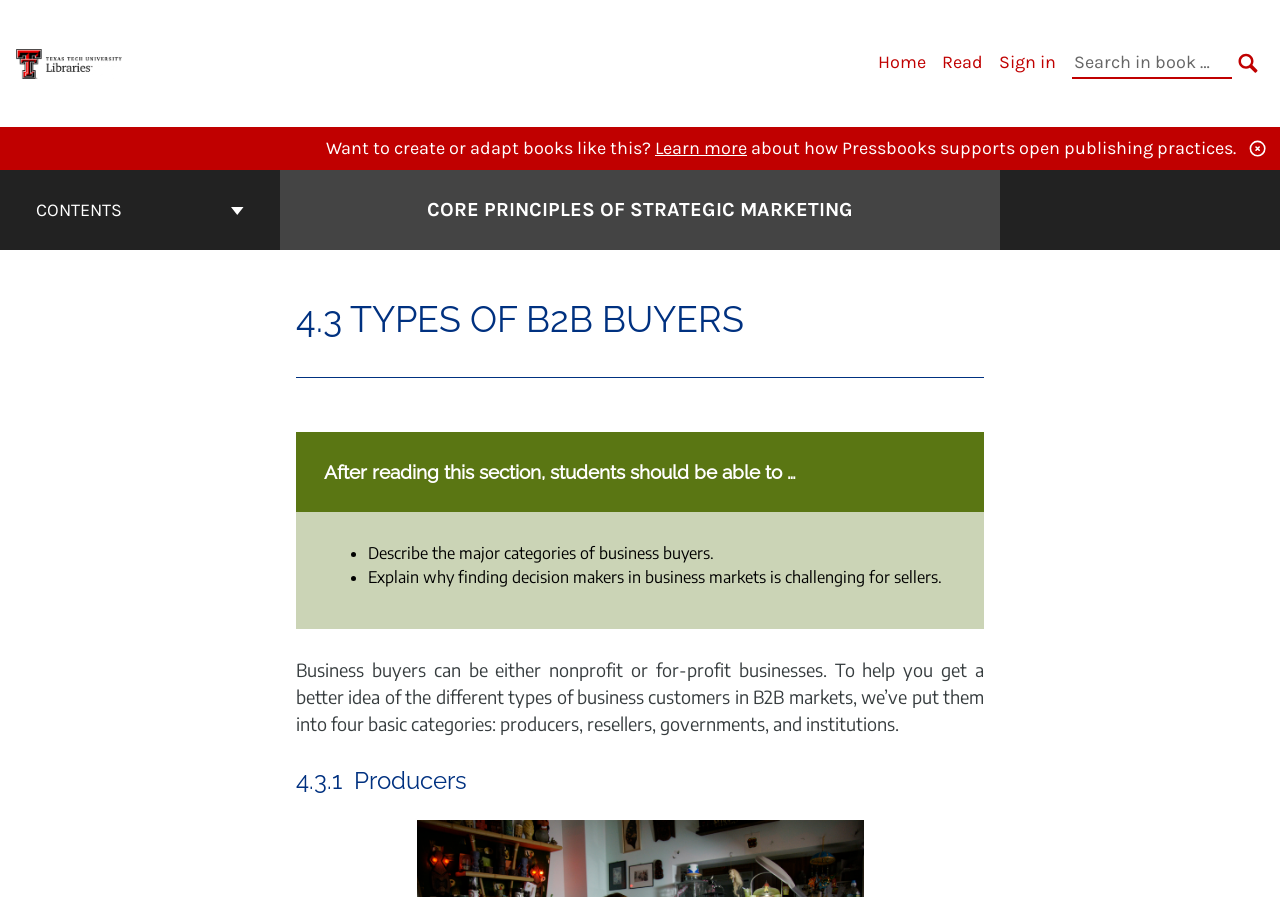Give the bounding box coordinates for the element described by: "Sign in".

[0.78, 0.057, 0.825, 0.081]